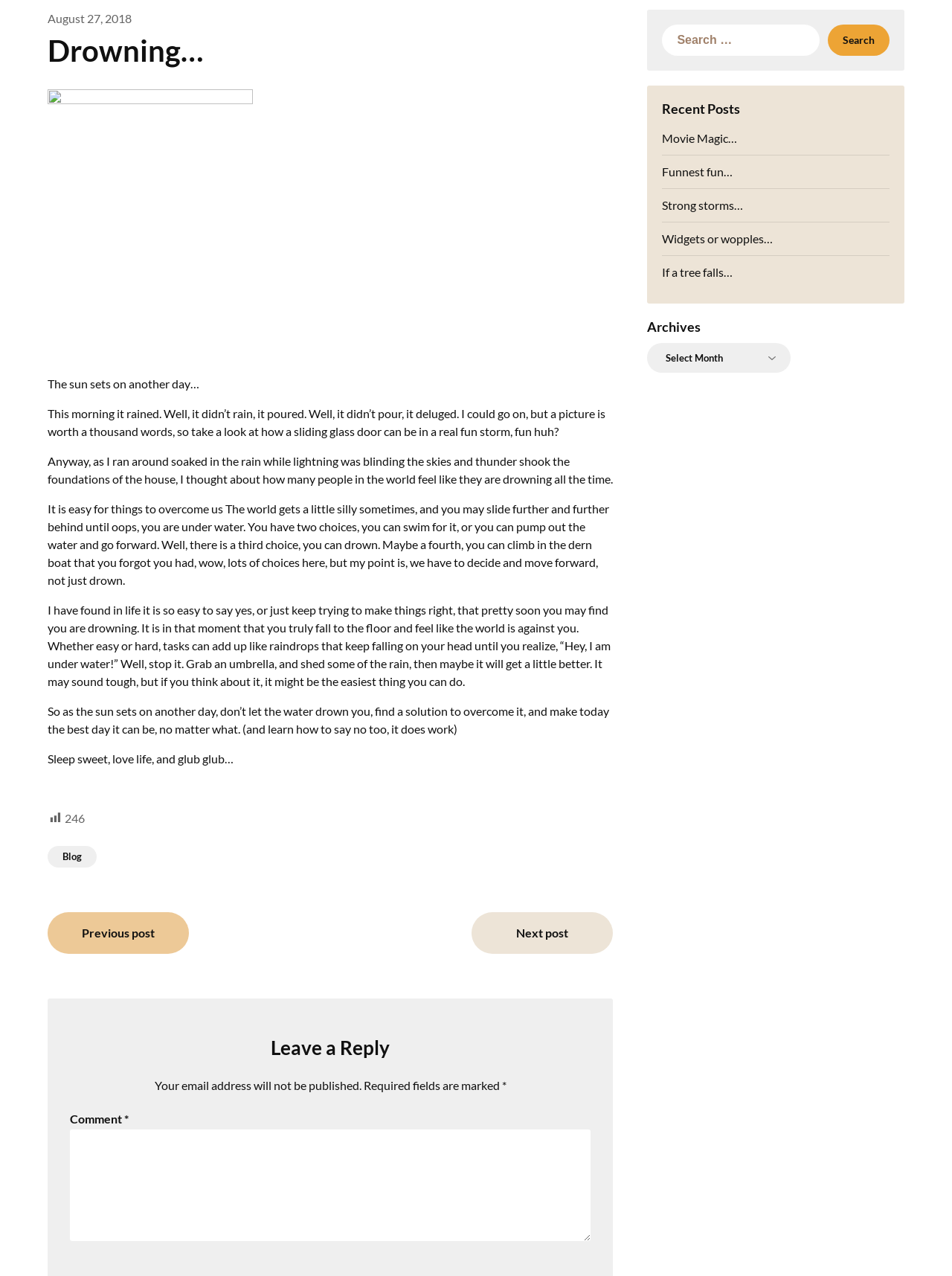Locate the bounding box coordinates of the element that needs to be clicked to carry out the instruction: "Click on the 'Blog' link". The coordinates should be given as four float numbers ranging from 0 to 1, i.e., [left, top, right, bottom].

[0.05, 0.663, 0.102, 0.68]